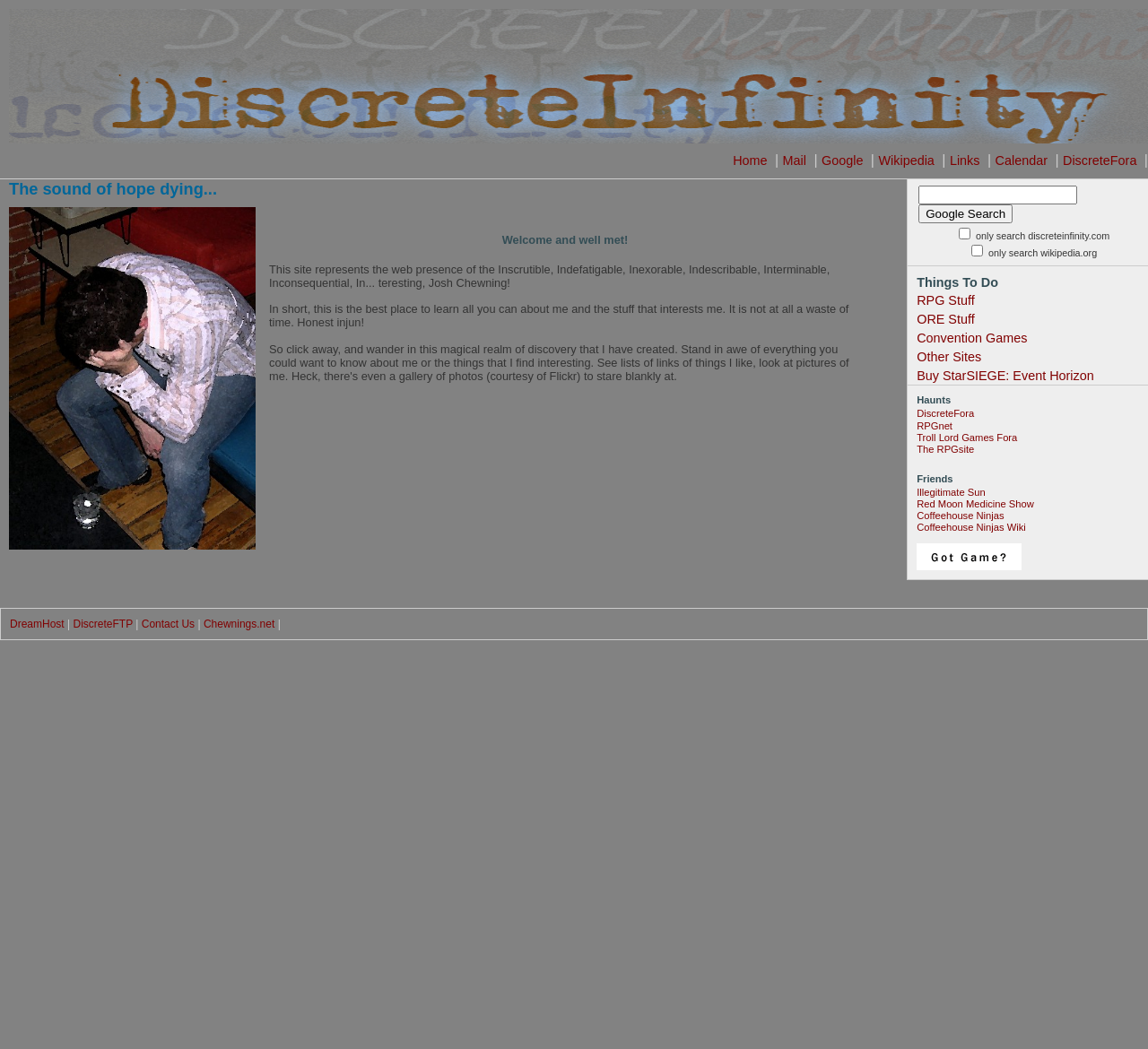Pinpoint the bounding box coordinates of the element that must be clicked to accomplish the following instruction: "Visit the Home page". The coordinates should be in the format of four float numbers between 0 and 1, i.e., [left, top, right, bottom].

[0.638, 0.146, 0.672, 0.16]